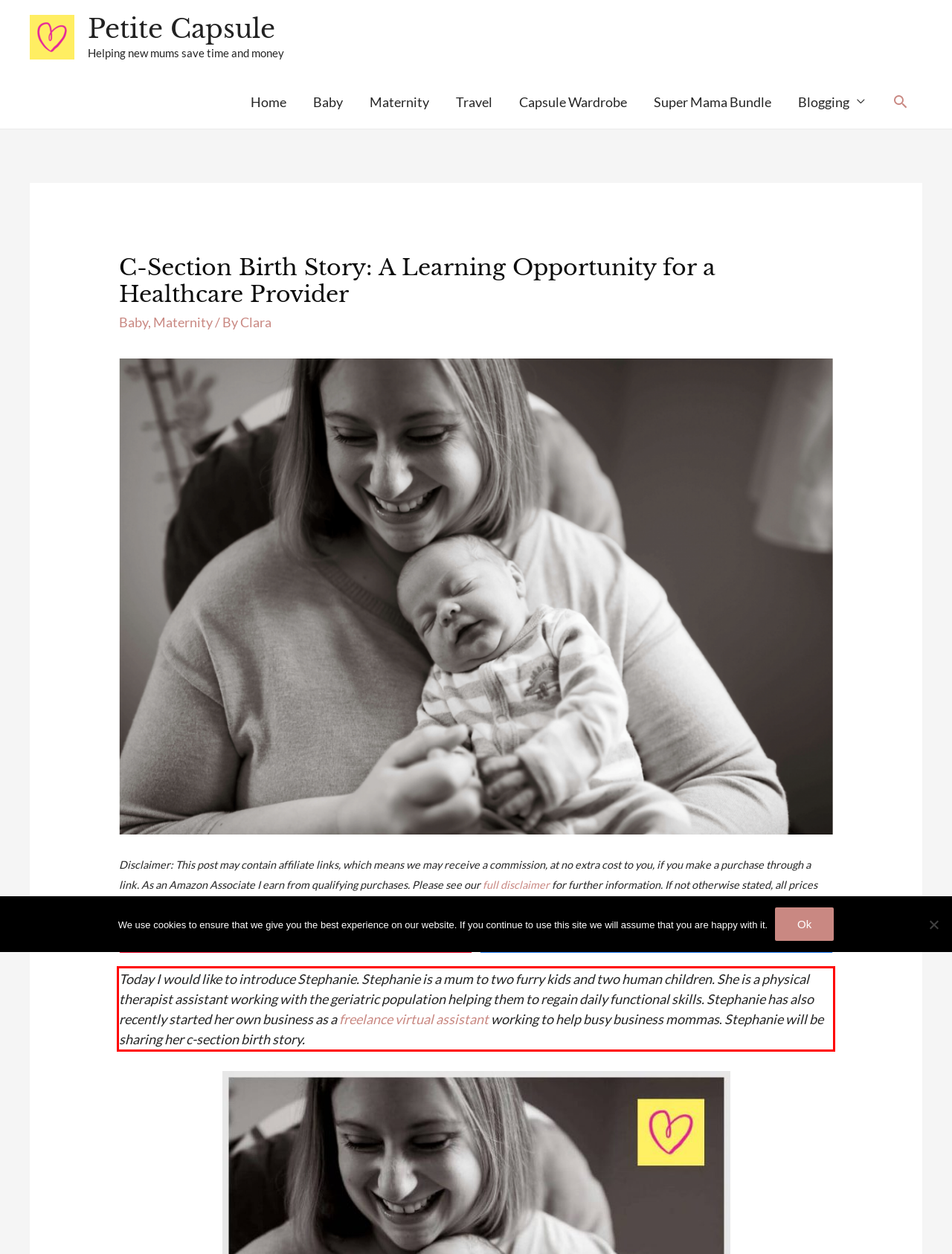Please perform OCR on the text content within the red bounding box that is highlighted in the provided webpage screenshot.

Today I would like to introduce Stephanie. Stephanie is a mum to two furry kids and two human children. She is a physical therapist assistant working with the geriatric population helping them to regain daily functional skills. Stephanie has also recently started her own business as a freelance virtual assistant working to help busy business mommas. Stephanie will be sharing her c-section birth story.